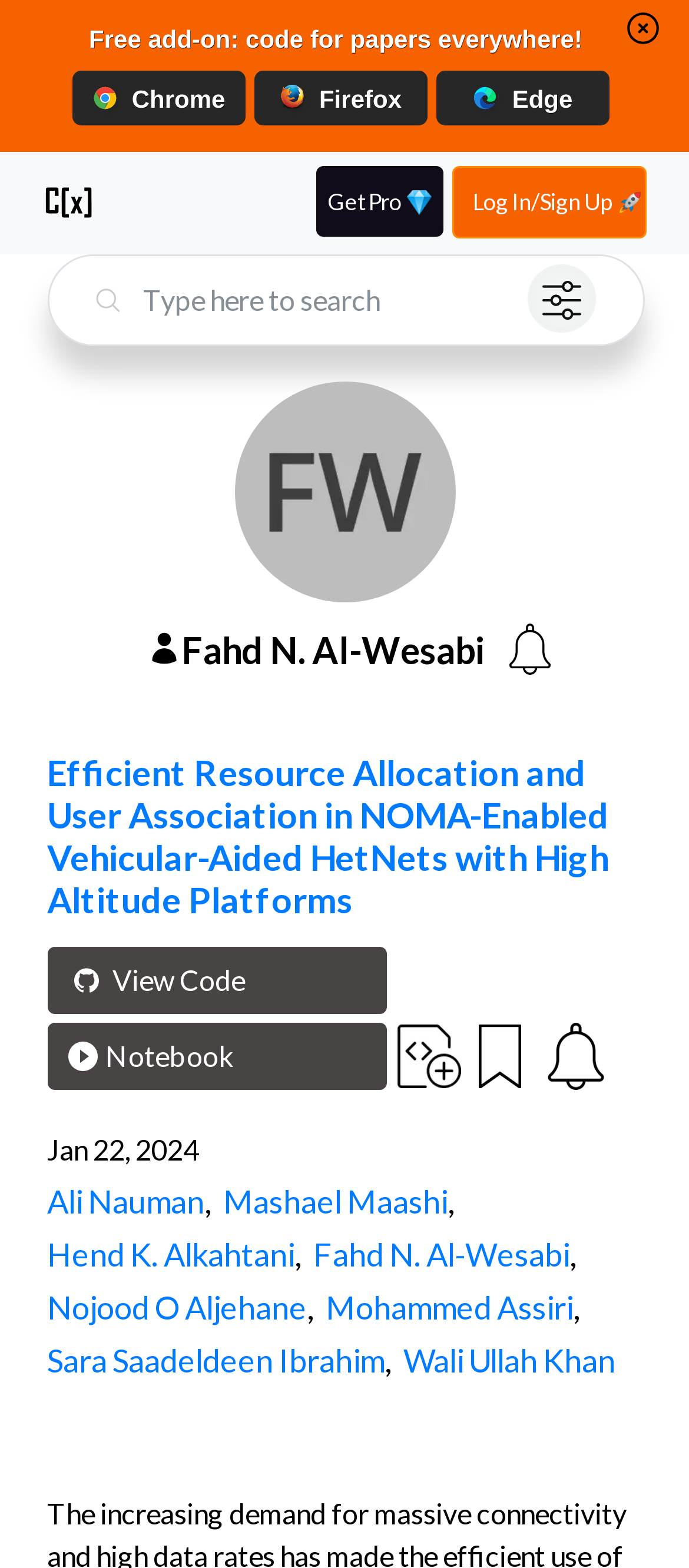Find the bounding box coordinates for the area you need to click to carry out the instruction: "Log in or sign up". The coordinates should be four float numbers between 0 and 1, indicated as [left, top, right, bottom].

[0.657, 0.105, 0.938, 0.152]